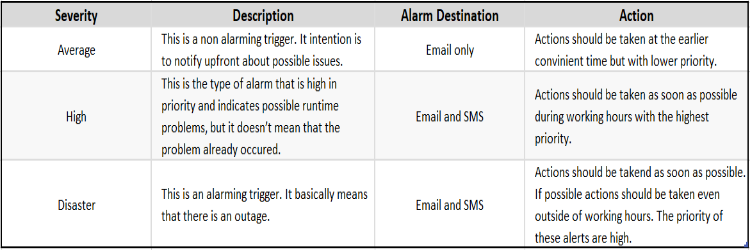Elaborate on the various elements present in the image.

The image presents a detailed Severity Table outlining the classifications for alerts within a monitoring framework. It specifies three levels of severity: **Average**, **High**, and **Disaster**. 

- **Average** severity alerts notify users about potential issues without immediate concern, requiring action via email only.
- **High** severity alerts indicate significant runtime issues that could escalate, necessitating prompt attention via both email and SMS.
- **Disaster** alerts signify critical outages requiring immediate action across all available communication channels to ensure rapid response, also via email and SMS.

This table serves as a crucial reference for managing application health and response protocols, ensuring timely and appropriate actions are taken based on the severity of alerts detected. The structured format enhances clarity, providing essential descriptions and designated alarm destinations for each severity level.